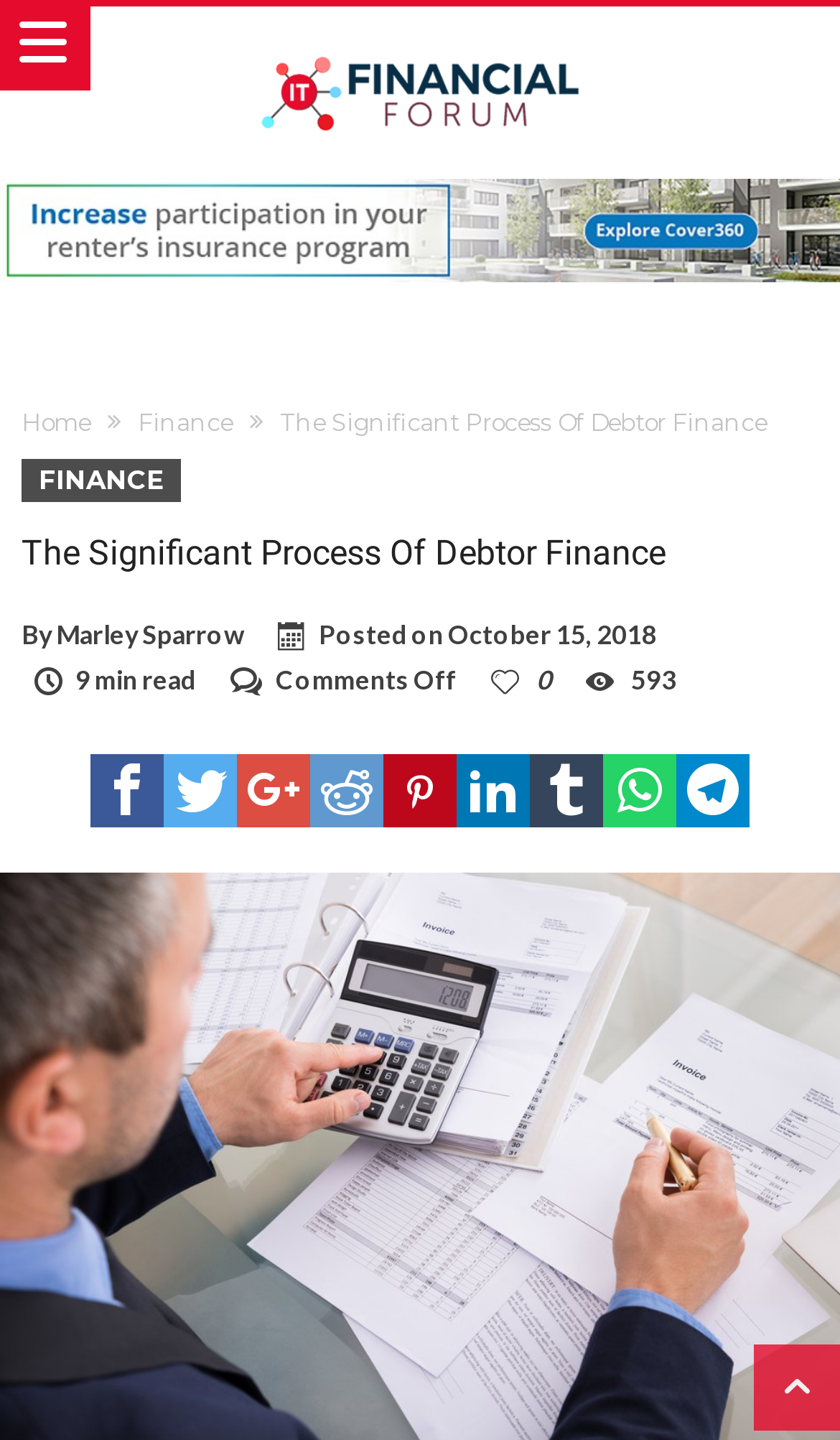Show the bounding box coordinates for the element that needs to be clicked to execute the following instruction: "Click on the 'Home' link". Provide the coordinates in the form of four float numbers between 0 and 1, i.e., [left, top, right, bottom].

[0.026, 0.282, 0.108, 0.303]